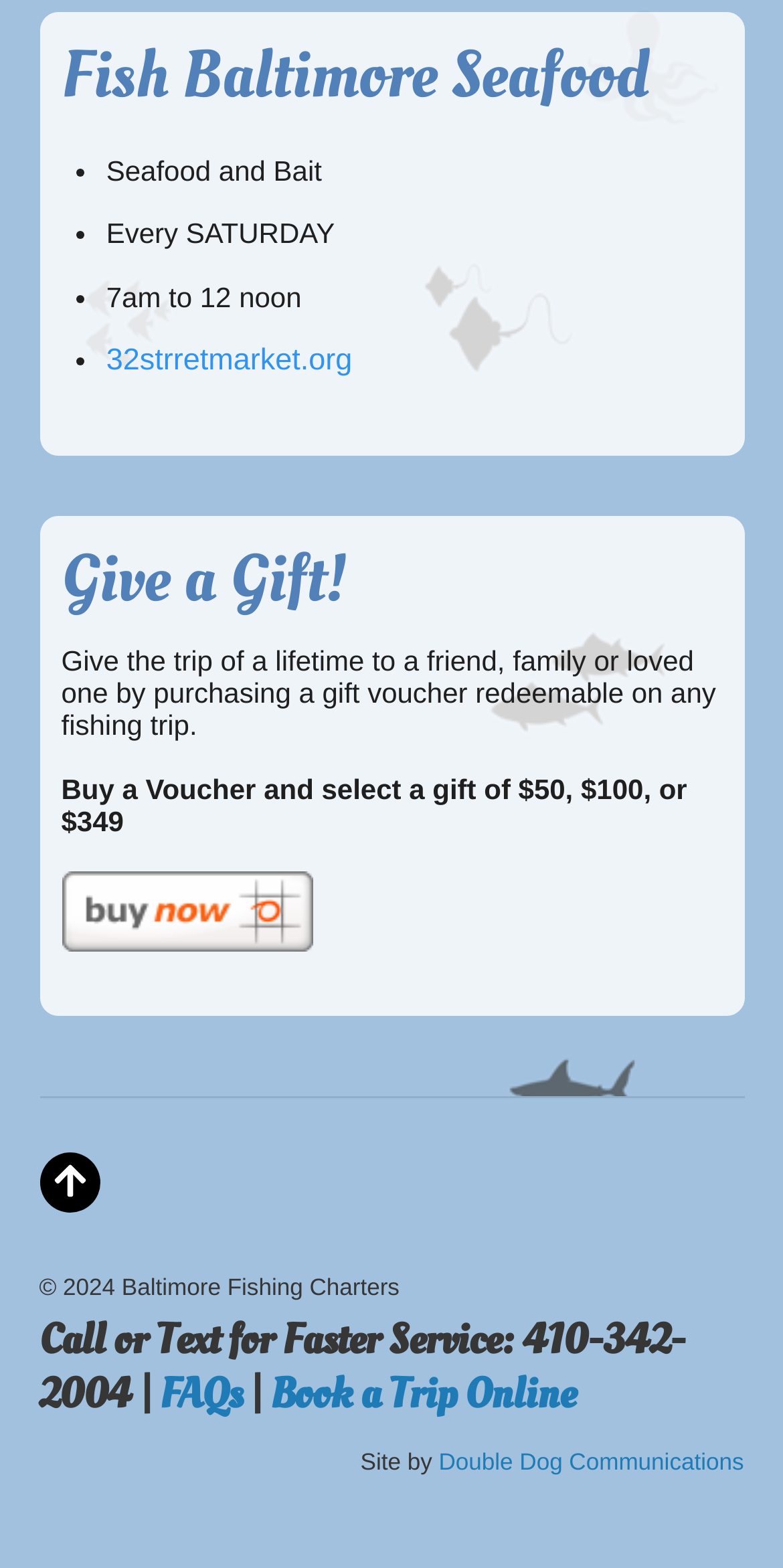What is the phone number for faster service?
Please answer the question with a detailed response using the information from the screenshot.

The phone number for faster service can be found at the bottom of the webpage, in the section that reads 'Call or Text for Faster Service: 410-342-2004 | FAQs | Book a Trip Online'.